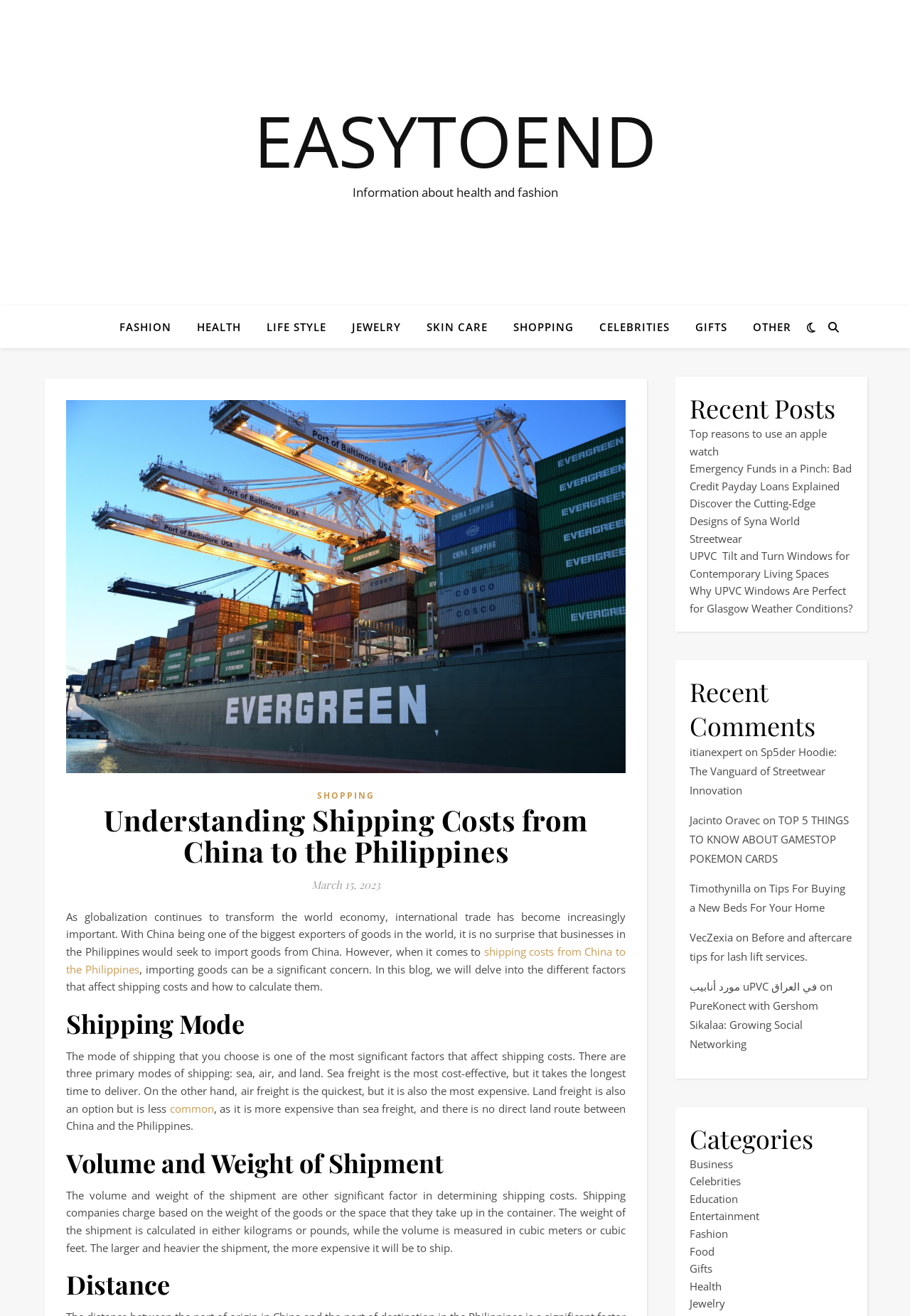Determine the bounding box for the HTML element described here: "aria-label="YouTube"". The coordinates should be given as [left, top, right, bottom] with each number being a float between 0 and 1.

None